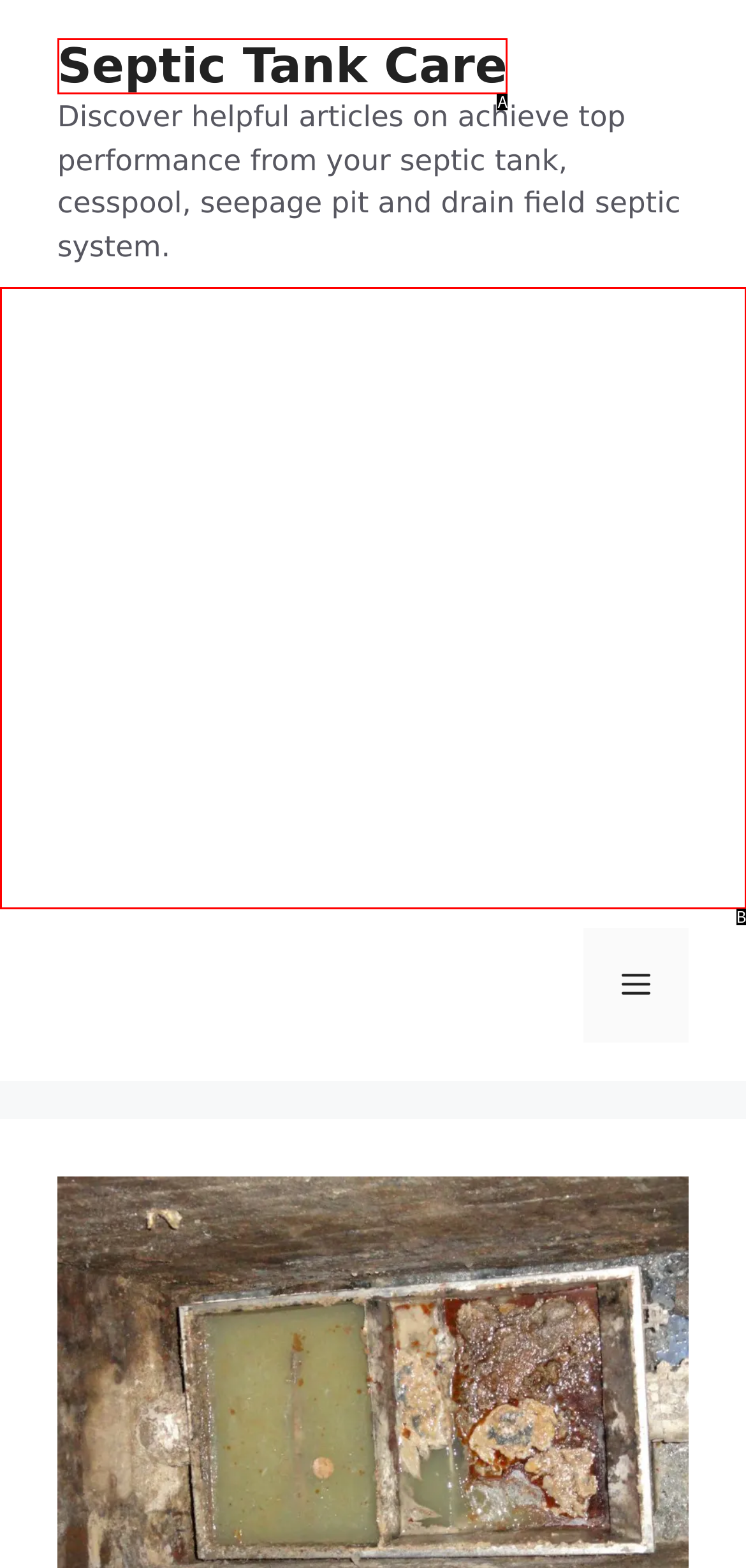Based on the description: Navigation Menu
Select the letter of the corresponding UI element from the choices provided.

None